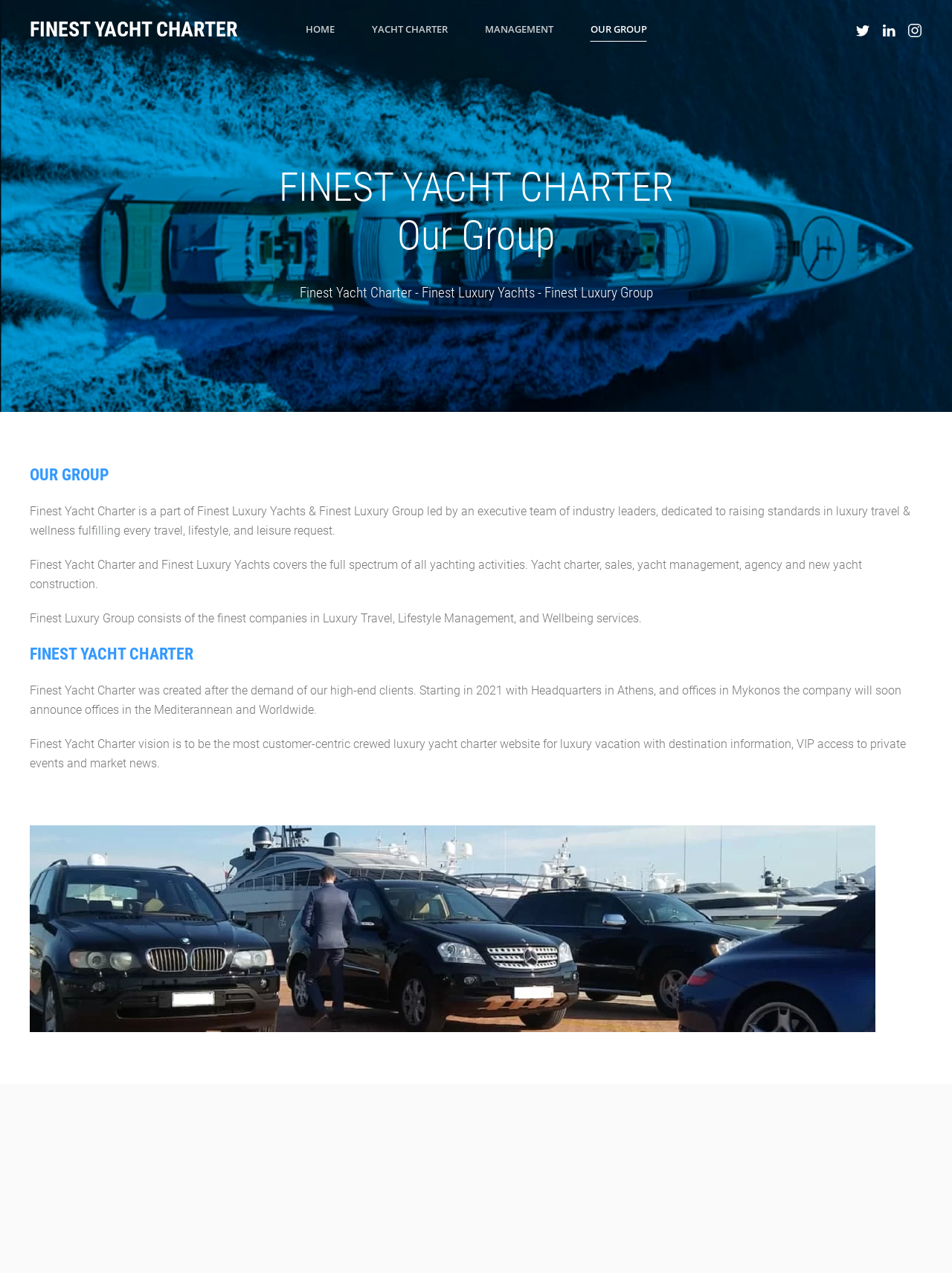What is the name of the yacht charter company?
Please answer using one word or phrase, based on the screenshot.

Finest Yacht Charter